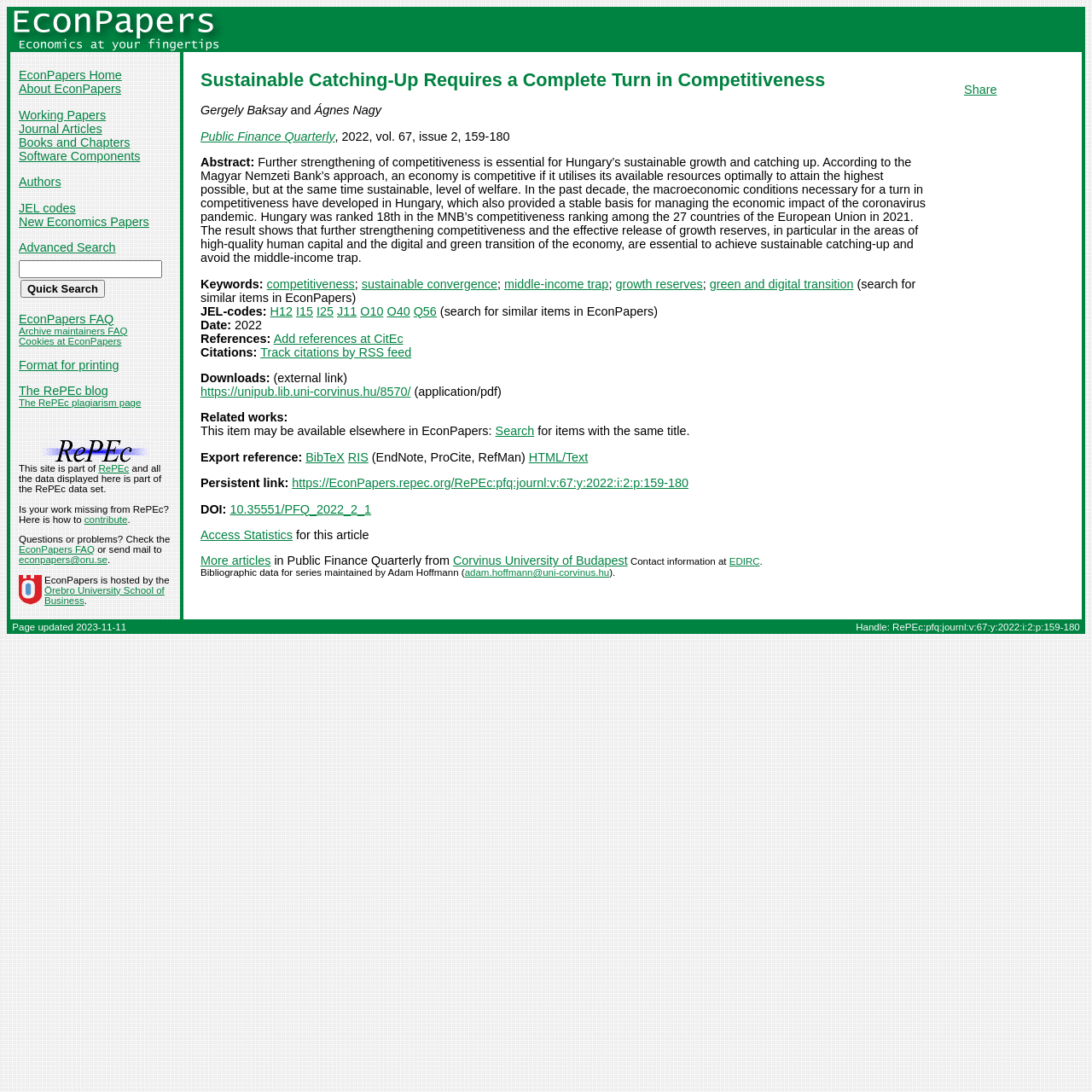Please identify the bounding box coordinates of the element that needs to be clicked to perform the following instruction: "Quick search".

[0.019, 0.256, 0.096, 0.273]